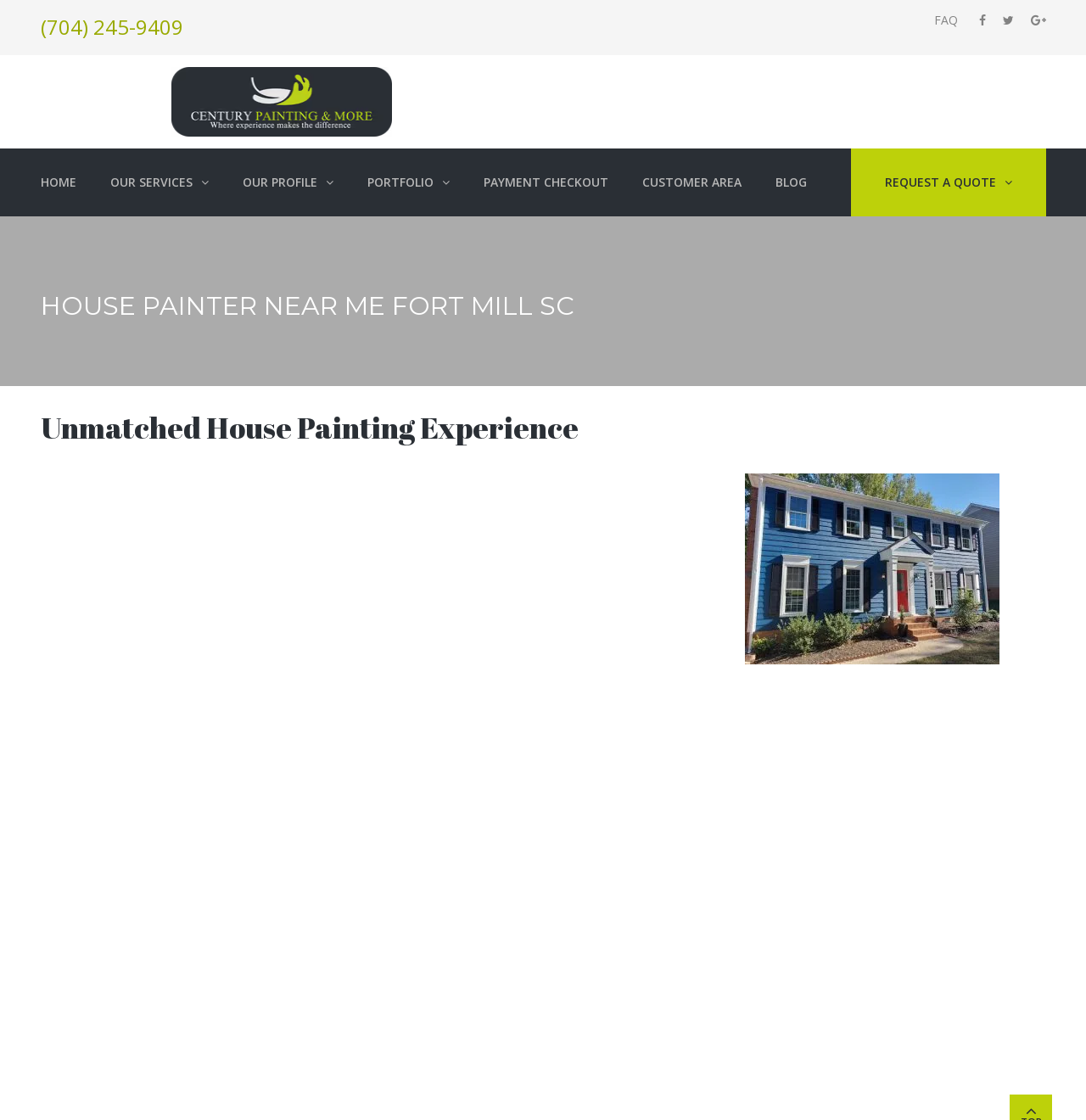Look at the image and write a detailed answer to the question: 
What is the location where the company provides its services?

The company provides its services in Fort Mill SC, as mentioned in the meta description and the headings on the webpage. The company also mentions that it serves the surrounding areas.